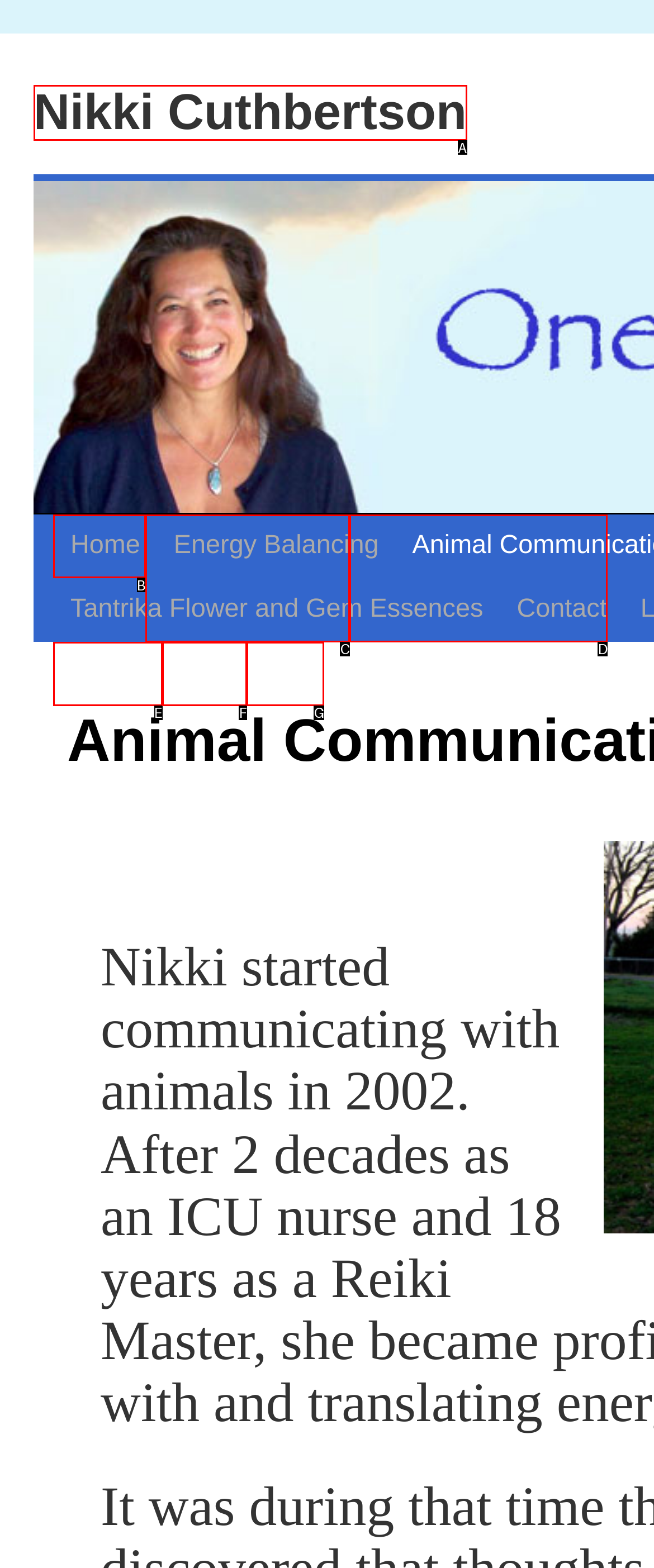Tell me the letter of the option that corresponds to the description: Twitter
Answer using the letter from the given choices directly.

None